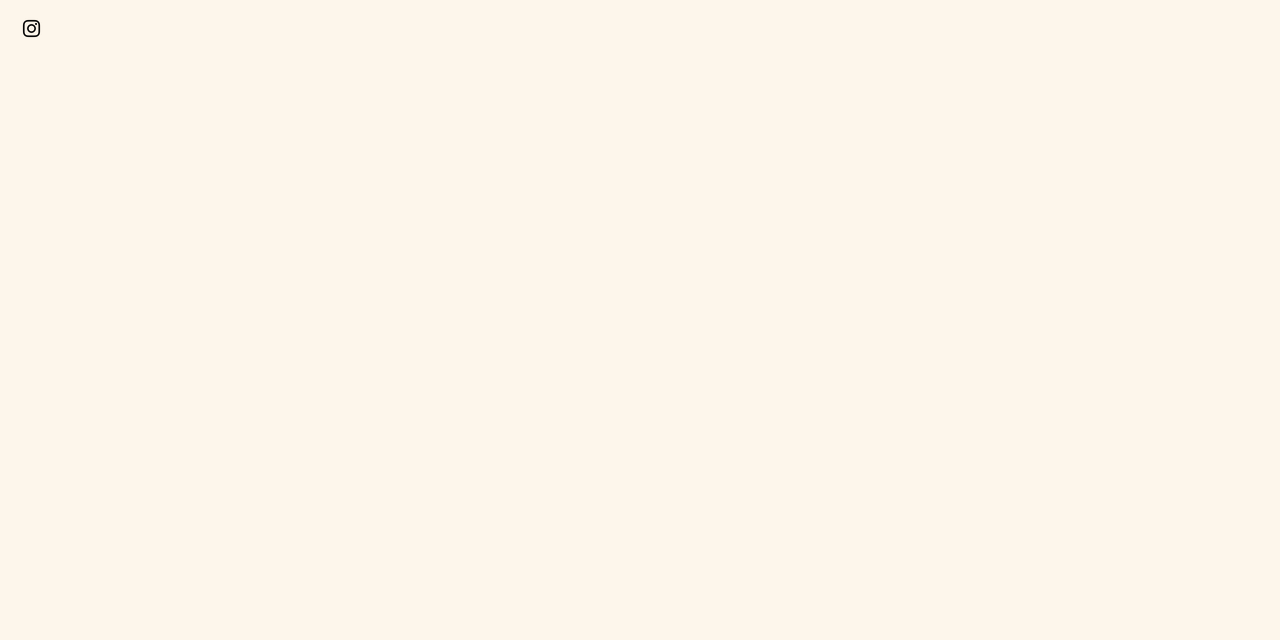Bounding box coordinates are specified in the format (top-left x, top-left y, bottom-right x, bottom-right y). All values are floating point numbers bounded between 0 and 1. Please provide the bounding box coordinate of the region this sentence describes: aria-label="Instagram"

[0.016, 0.026, 0.034, 0.062]